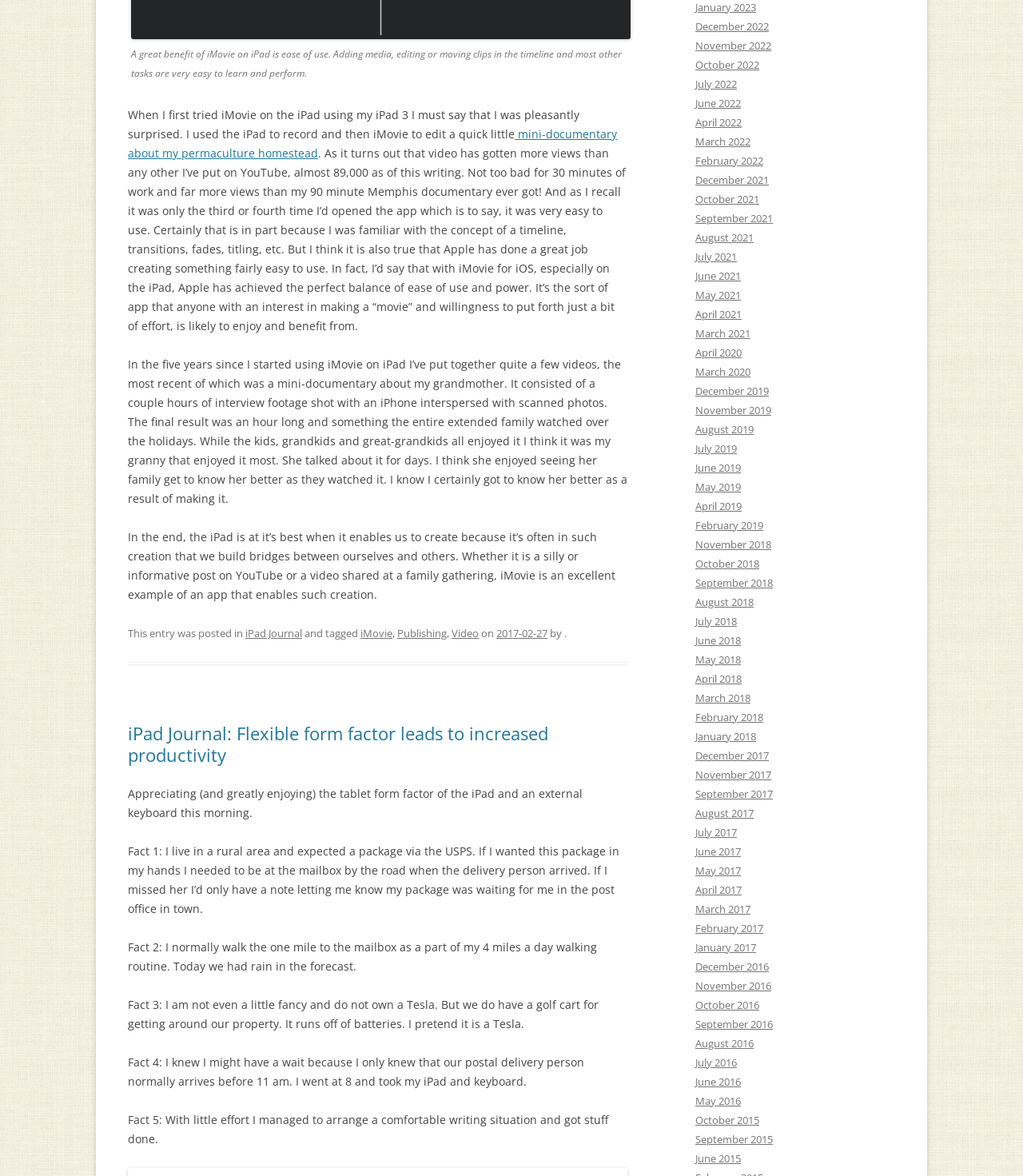Find the bounding box of the element with the following description: "February 2022". The coordinates must be four float numbers between 0 and 1, formatted as [left, top, right, bottom].

[0.68, 0.13, 0.746, 0.143]